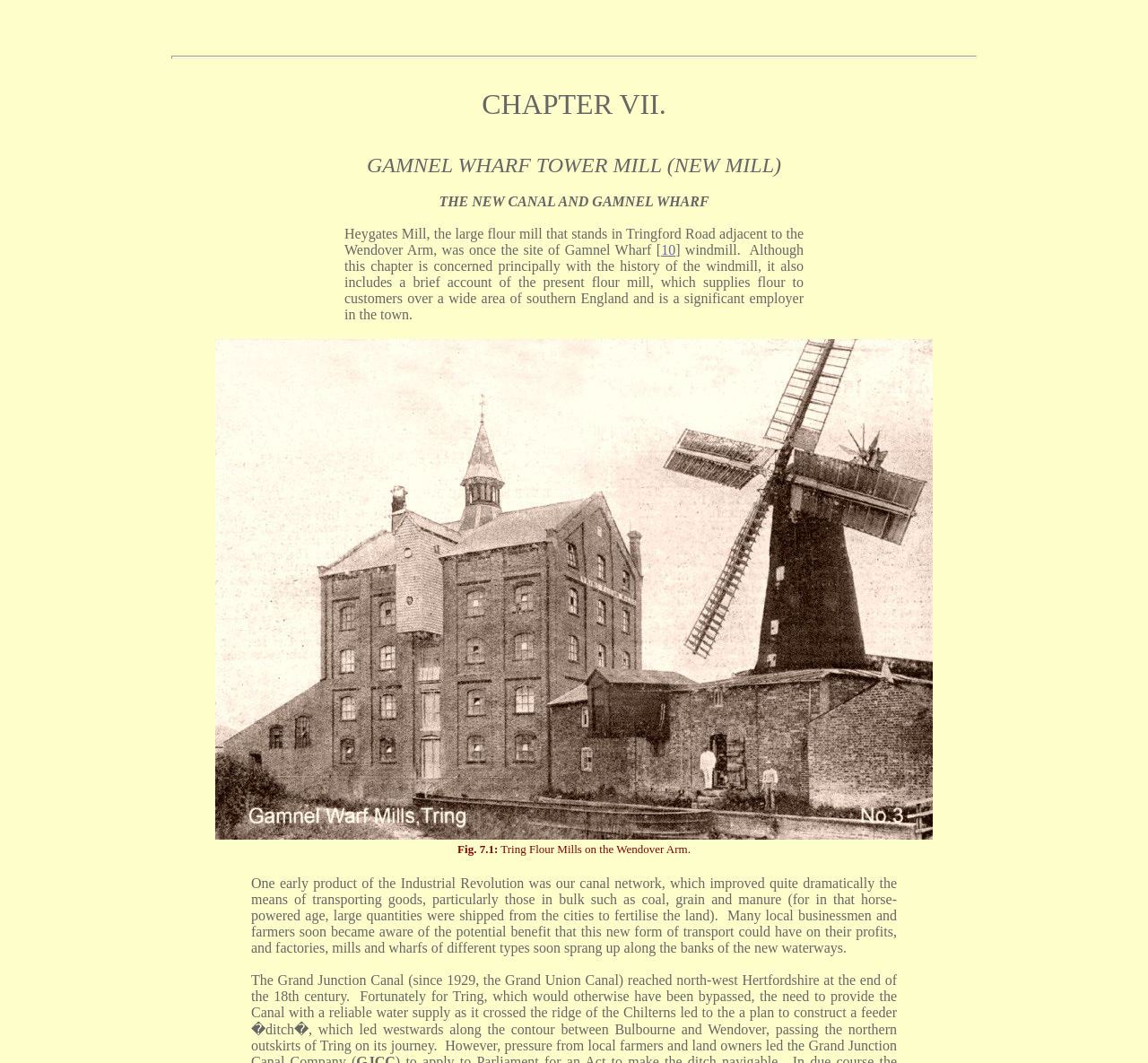With reference to the screenshot, provide a detailed response to the question below:
What is shown in Fig. 7.1?

According to the image caption, Fig. 7.1 shows Tring Flour Mills on the Wendover Arm, which is mentioned in the text 'Fig. 7.1: Tring Flour Mills on the Wendover Arm'.